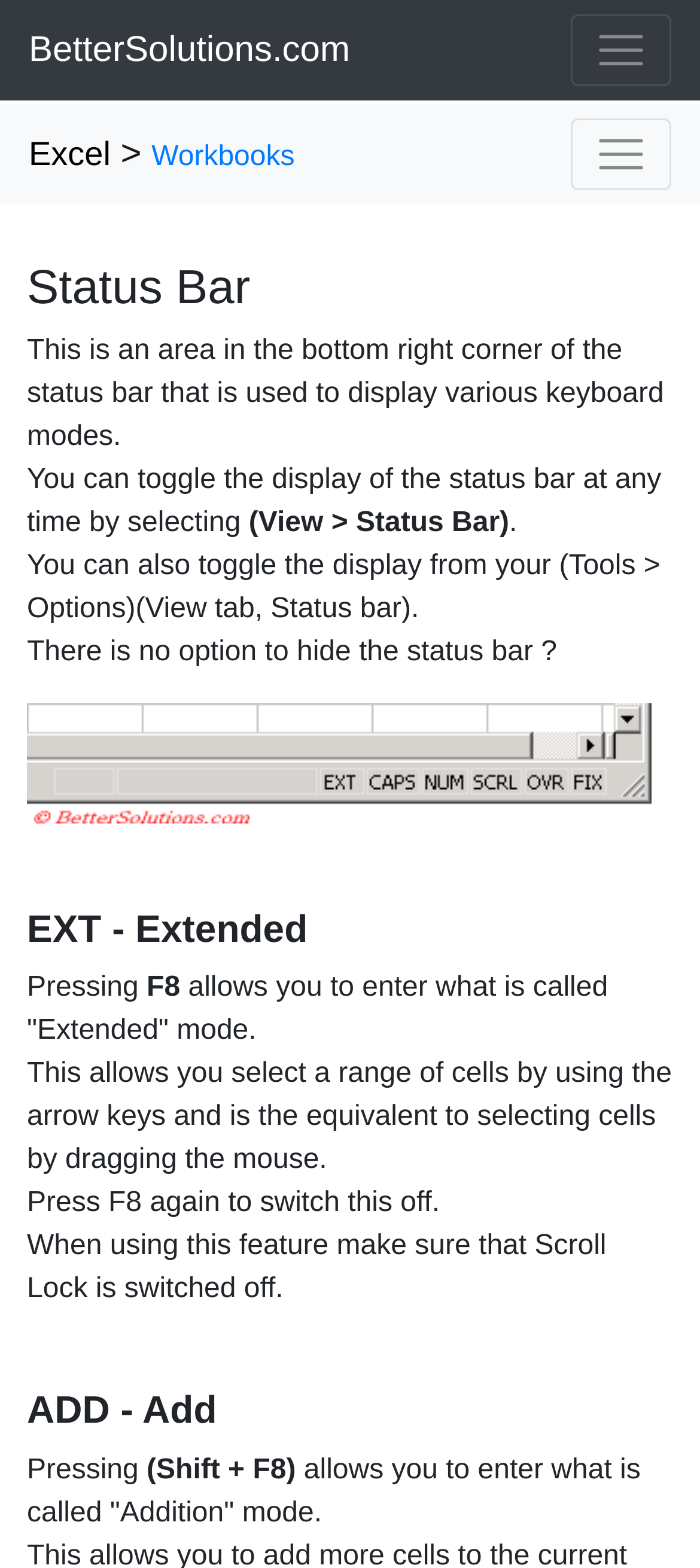Describe all the key features of the webpage in detail.

The webpage is about Microsoft Office Excel, specifically focusing on its features and shortcuts. At the top left corner, there is a link to "BetterSolutions.com" and a button to toggle navigation. Next to the link, there is a breadcrumb navigation menu with links to "Excel" and "Workbooks". 

Below the navigation menu, there is a heading "Status Bar" followed by a description of the status bar, which is an area in the bottom right corner of the Excel window that displays various keyboard modes. The description explains how to toggle the display of the status bar.

Further down, there is a table with a single cell containing an image related to Microsoft Excel documents. 

The webpage then provides information about various Excel shortcuts, including "EXT - Extended" mode, which allows users to select a range of cells using the arrow keys. The description explains how to enter and exit this mode. 

Below that, there is another section about "ADD - Add" mode, which is accessed by pressing Shift + F8. This mode is also explained in detail. 

Throughout the webpage, there are several headings, links, and blocks of text that provide information about Excel features and shortcuts.